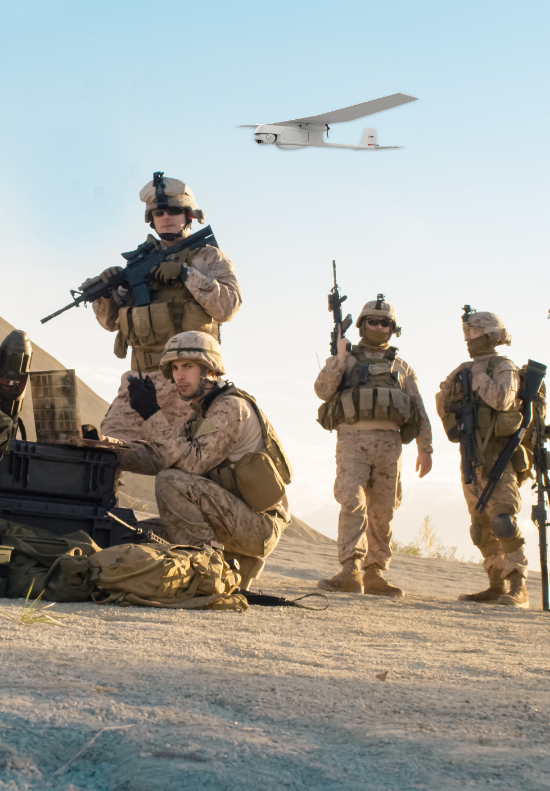What is flying in the sky?
Using the information from the image, give a concise answer in one word or a short phrase.

A small unmanned aerial vehicle (UAV)